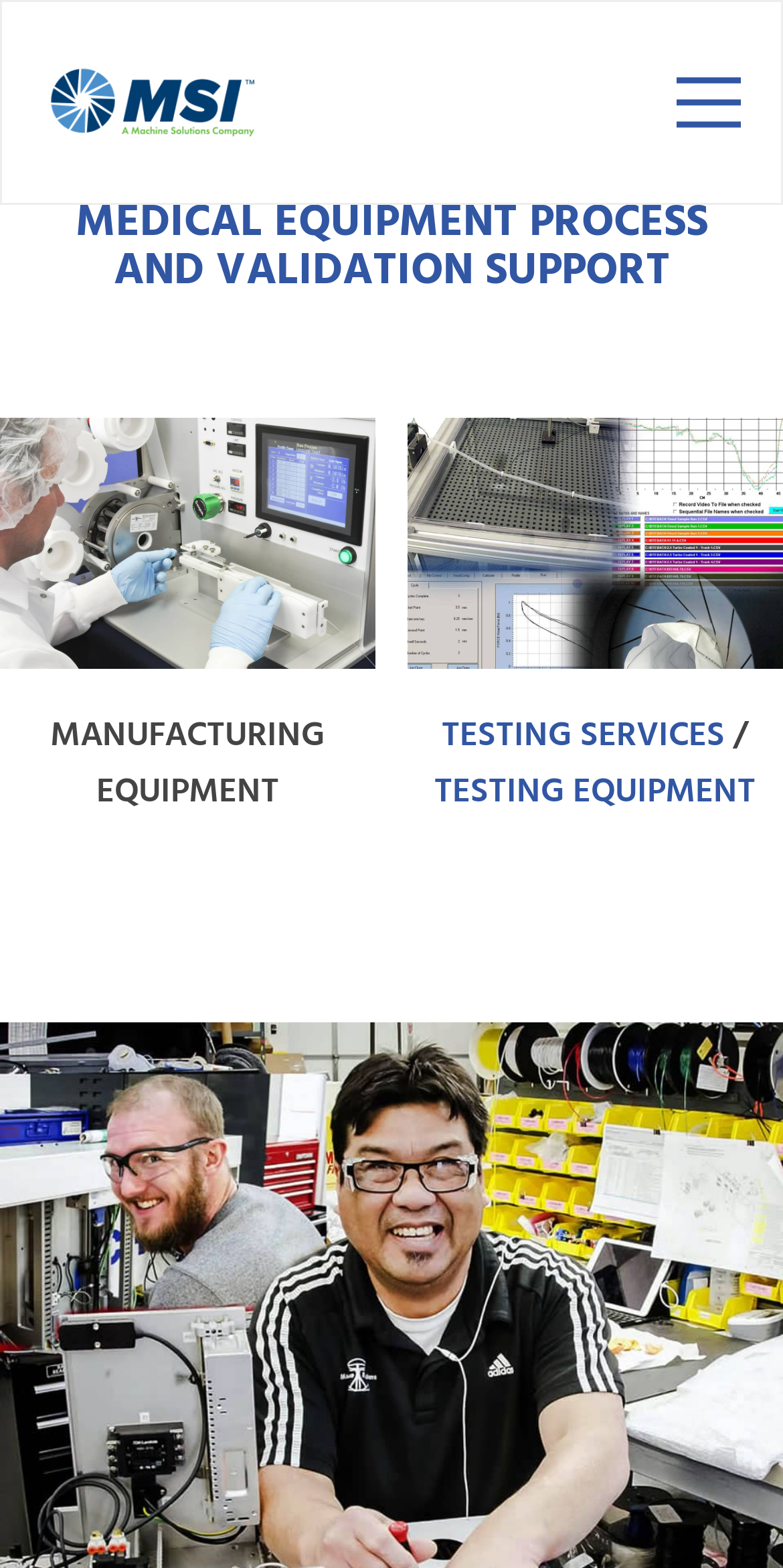Using the webpage screenshot, find the UI element described by name="s" placeholder="Search here...". Provide the bounding box coordinates in the format (top-left x, top-left y, bottom-right x, bottom-right y), ensuring all values are floating point numbers between 0 and 1.

[0.141, 0.801, 0.756, 0.852]